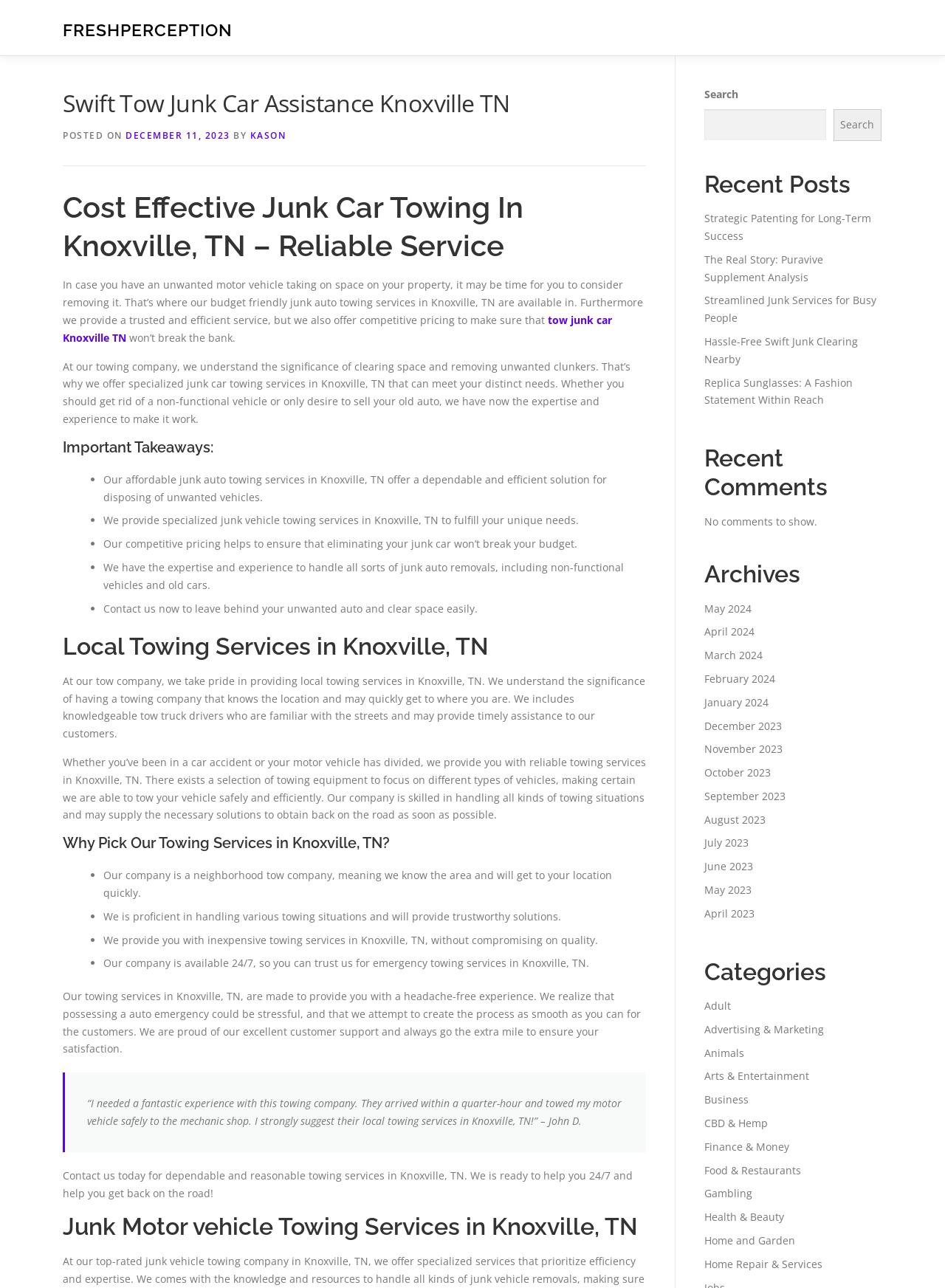Using the image as a reference, answer the following question in as much detail as possible:
What is the purpose of the company's local towing services?

The webpage states that the company's local towing services in Knoxville, TN are designed to provide timely assistance to customers, and that they have knowledgeable tow truck drivers who are familiar with the streets.